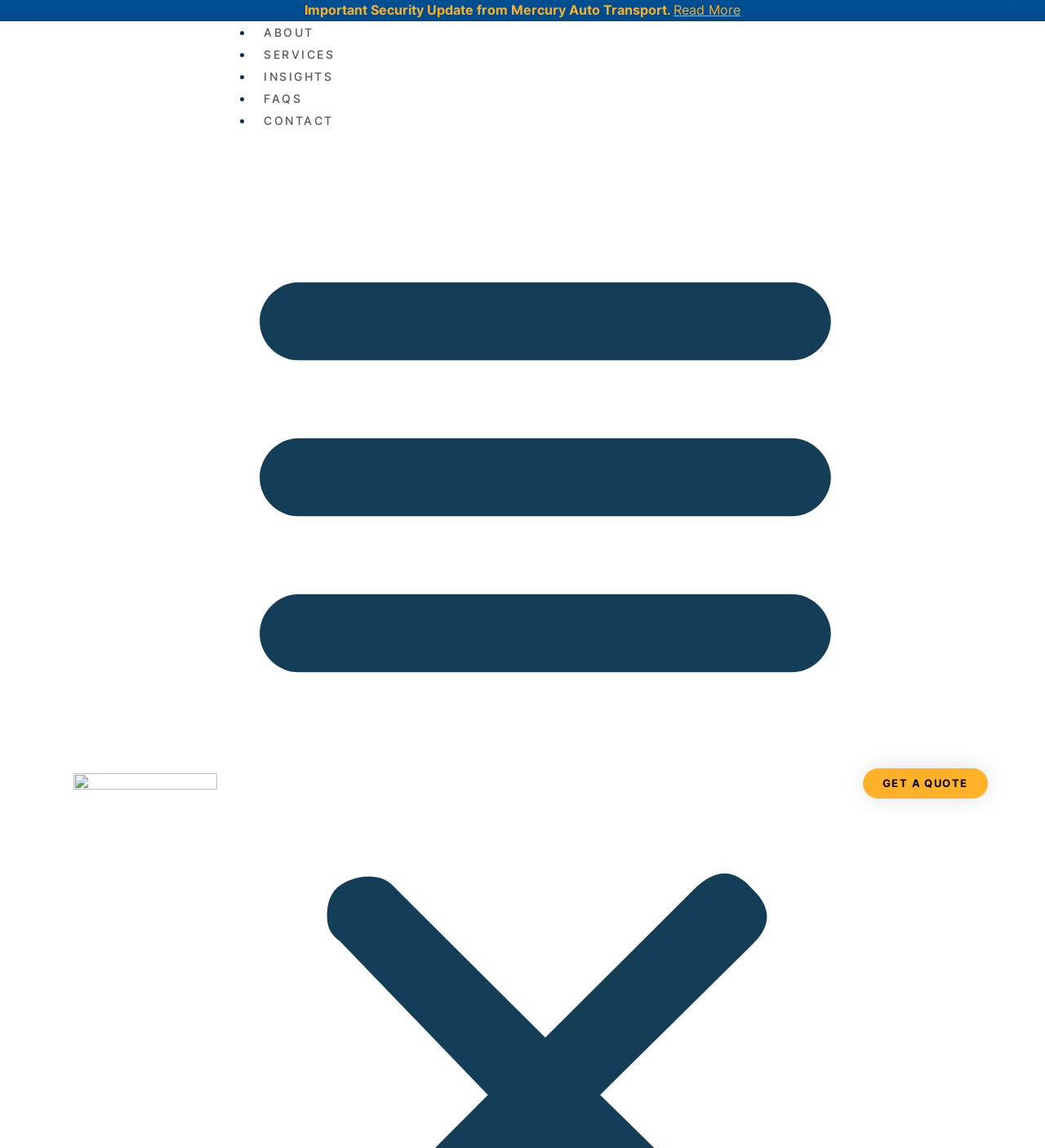Answer the question using only one word or a concise phrase: How many navigation links are there?

5